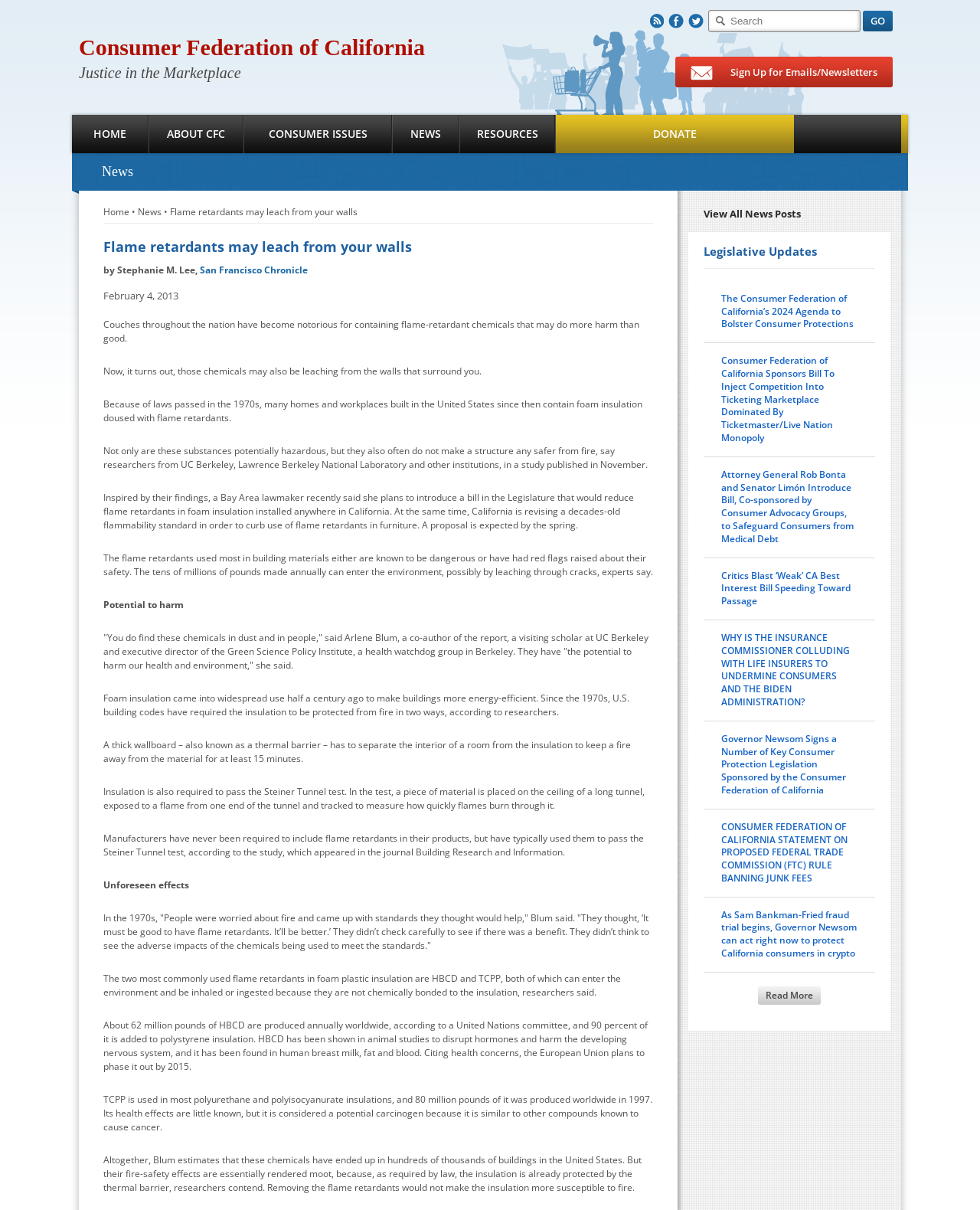What is the potential health effect of HBCD?
Using the image, elaborate on the answer with as much detail as possible.

The potential health effect of HBCD can be found in the article, which states that 'HBCD has been shown in animal studies to disrupt hormones and harm the developing nervous system'.